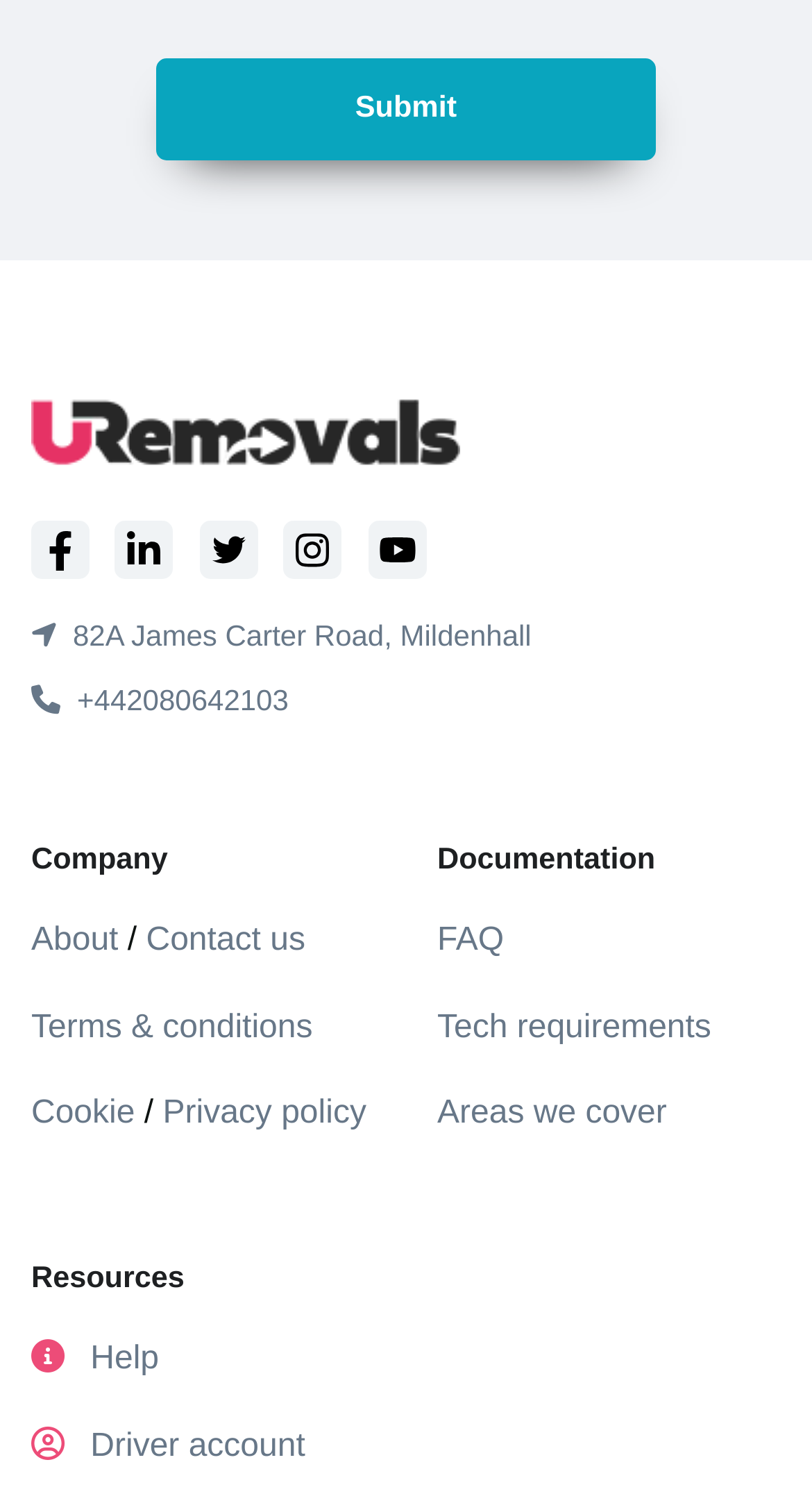Identify the bounding box coordinates of the element that should be clicked to fulfill this task: "Click the Submit button". The coordinates should be provided as four float numbers between 0 and 1, i.e., [left, top, right, bottom].

[0.192, 0.039, 0.808, 0.108]